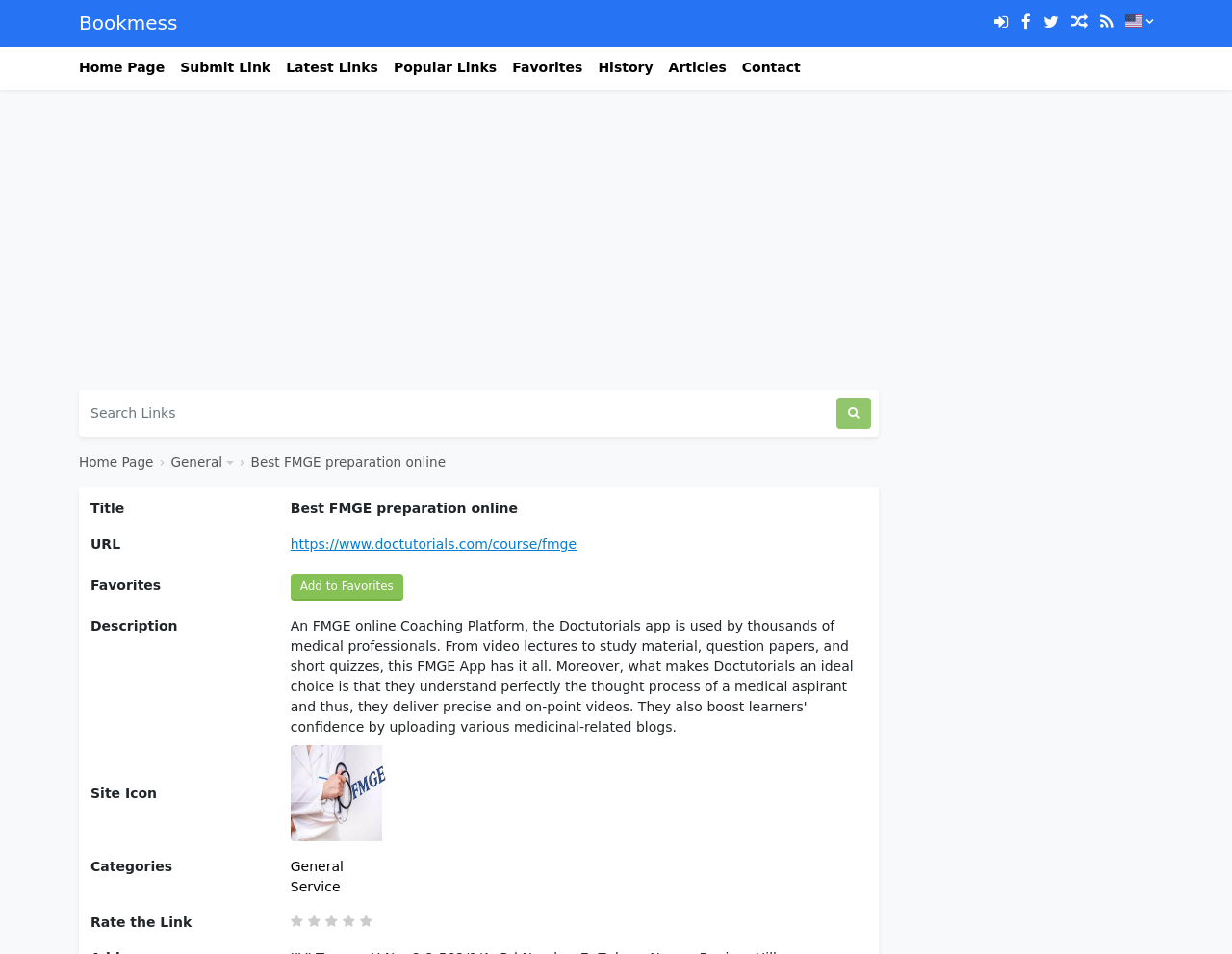Give a one-word or one-phrase response to the question:
How many rating options are available for the link?

5